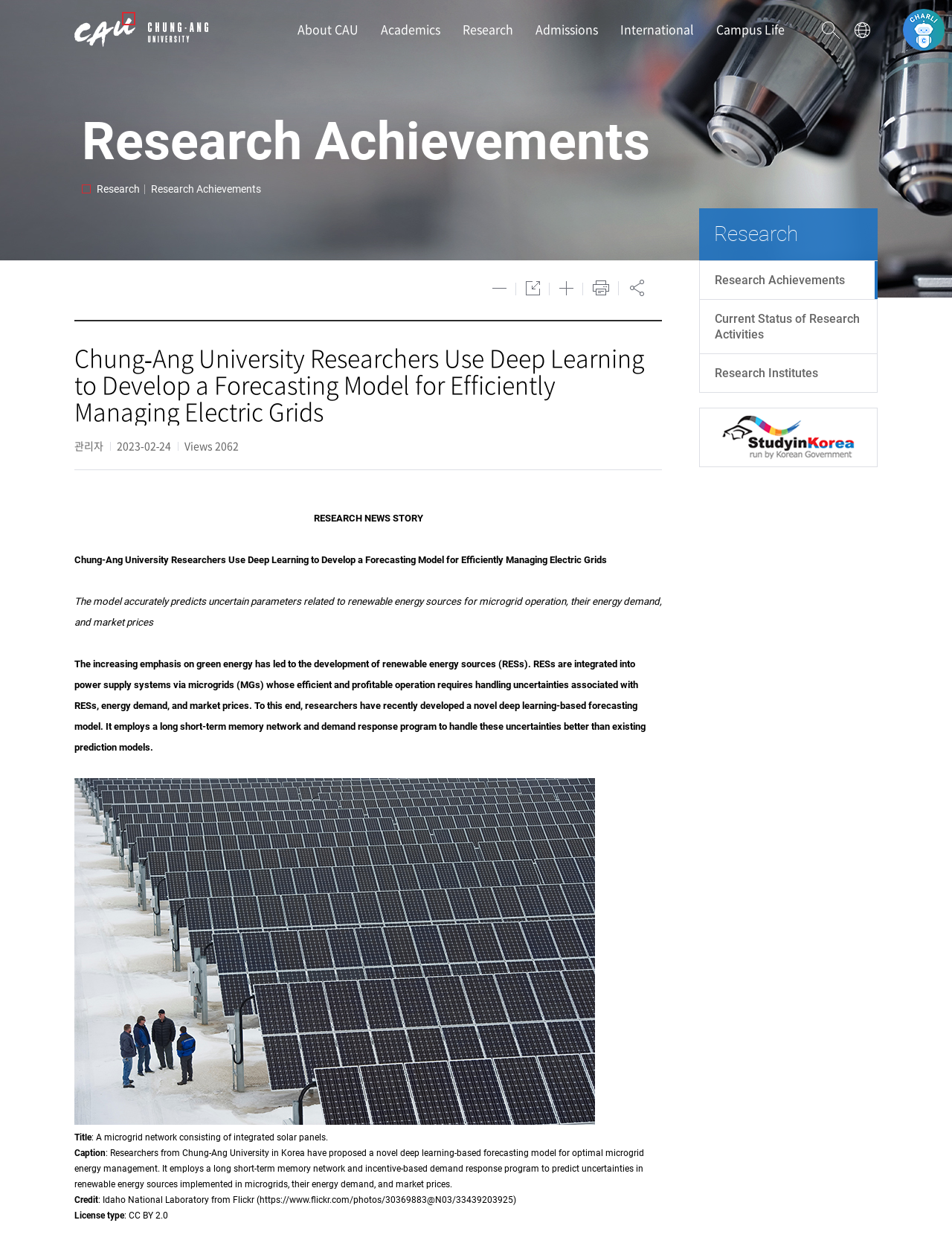Can you extract the headline from the webpage for me?

CAU | CHUNG-ANG UNIVERSITY